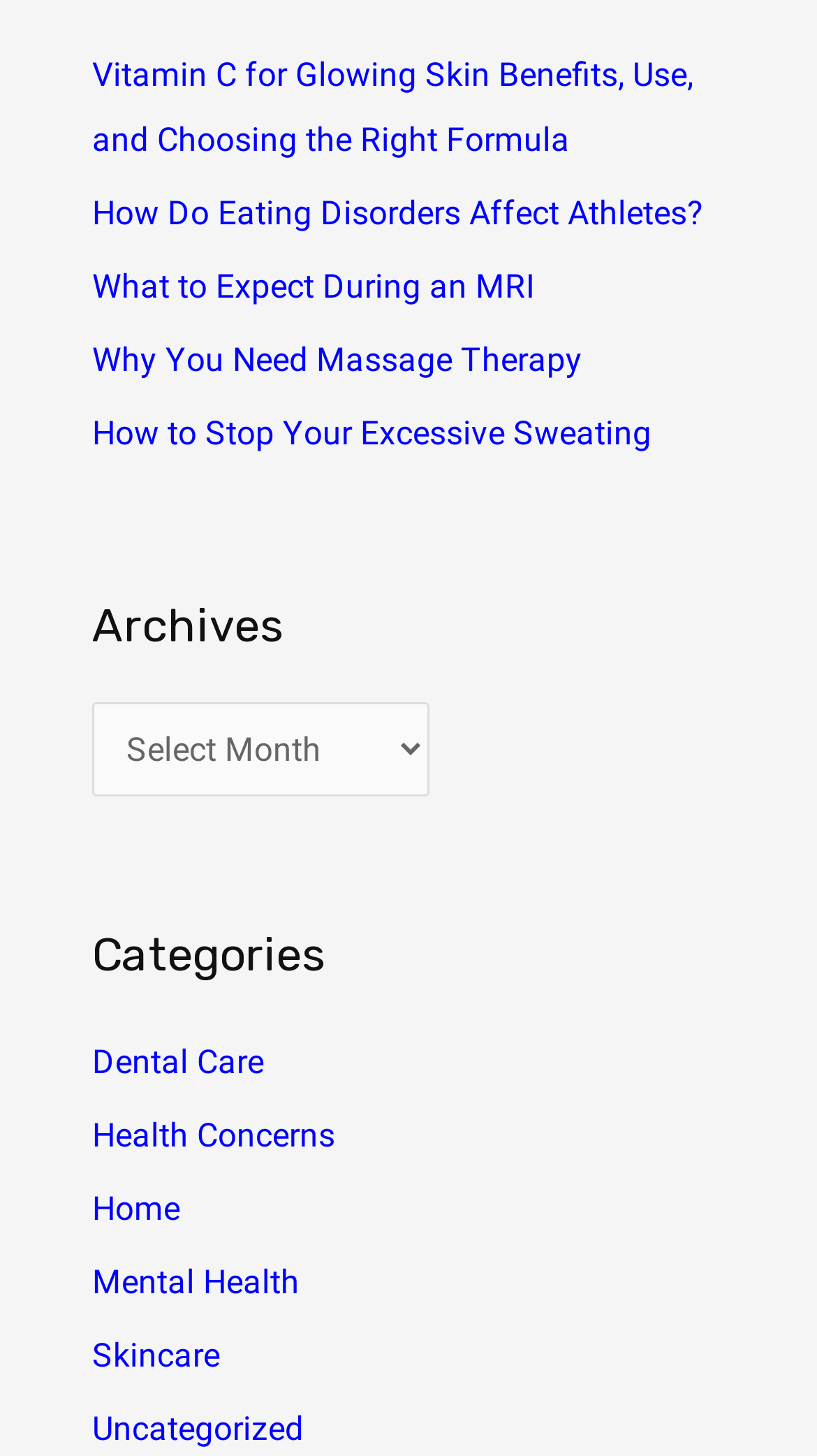Determine the bounding box for the UI element as described: "Dental Care". The coordinates should be represented as four float numbers between 0 and 1, formatted as [left, top, right, bottom].

[0.112, 0.717, 0.323, 0.743]